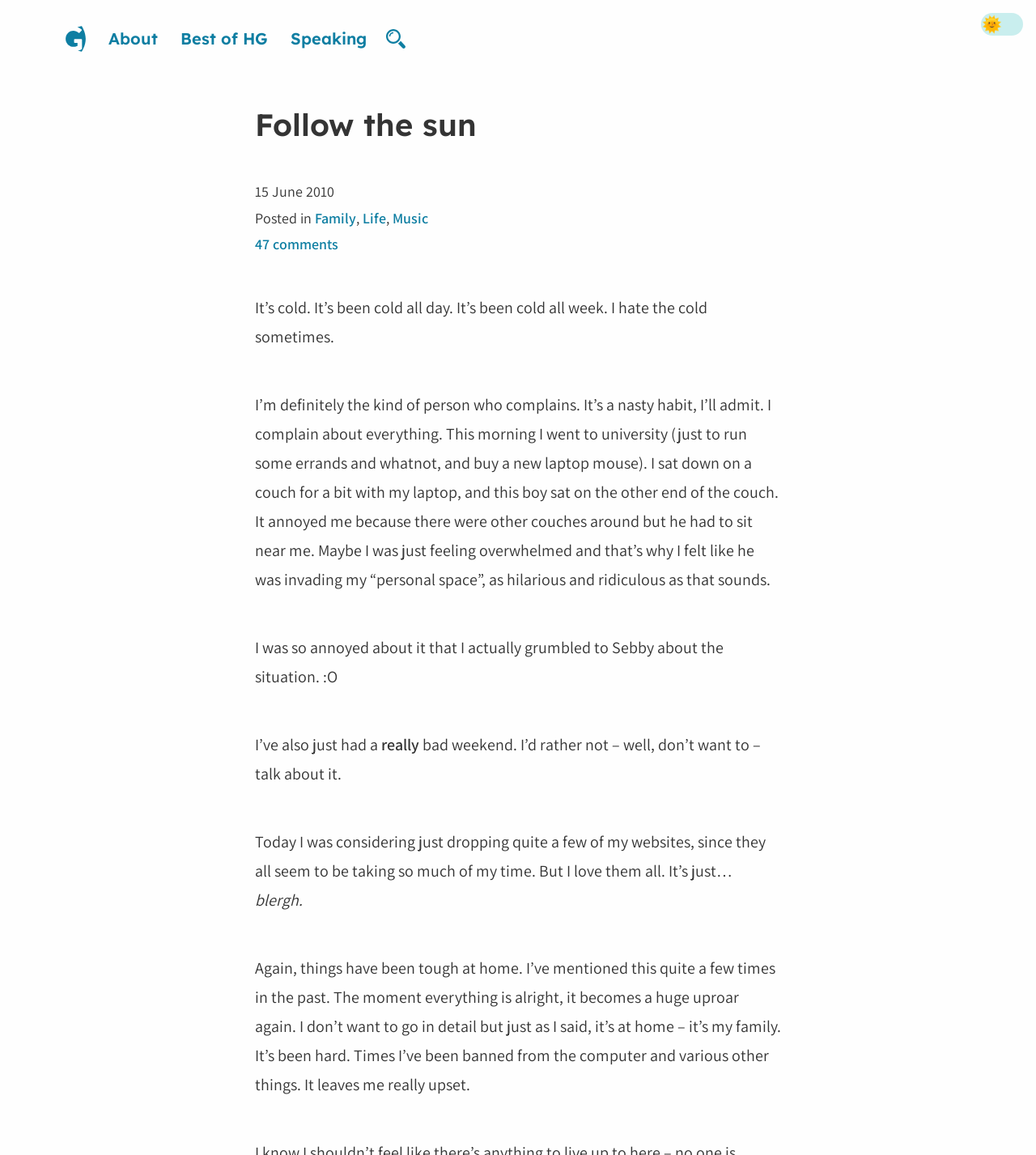Based on the element description "Family", predict the bounding box coordinates of the UI element.

[0.304, 0.181, 0.343, 0.197]